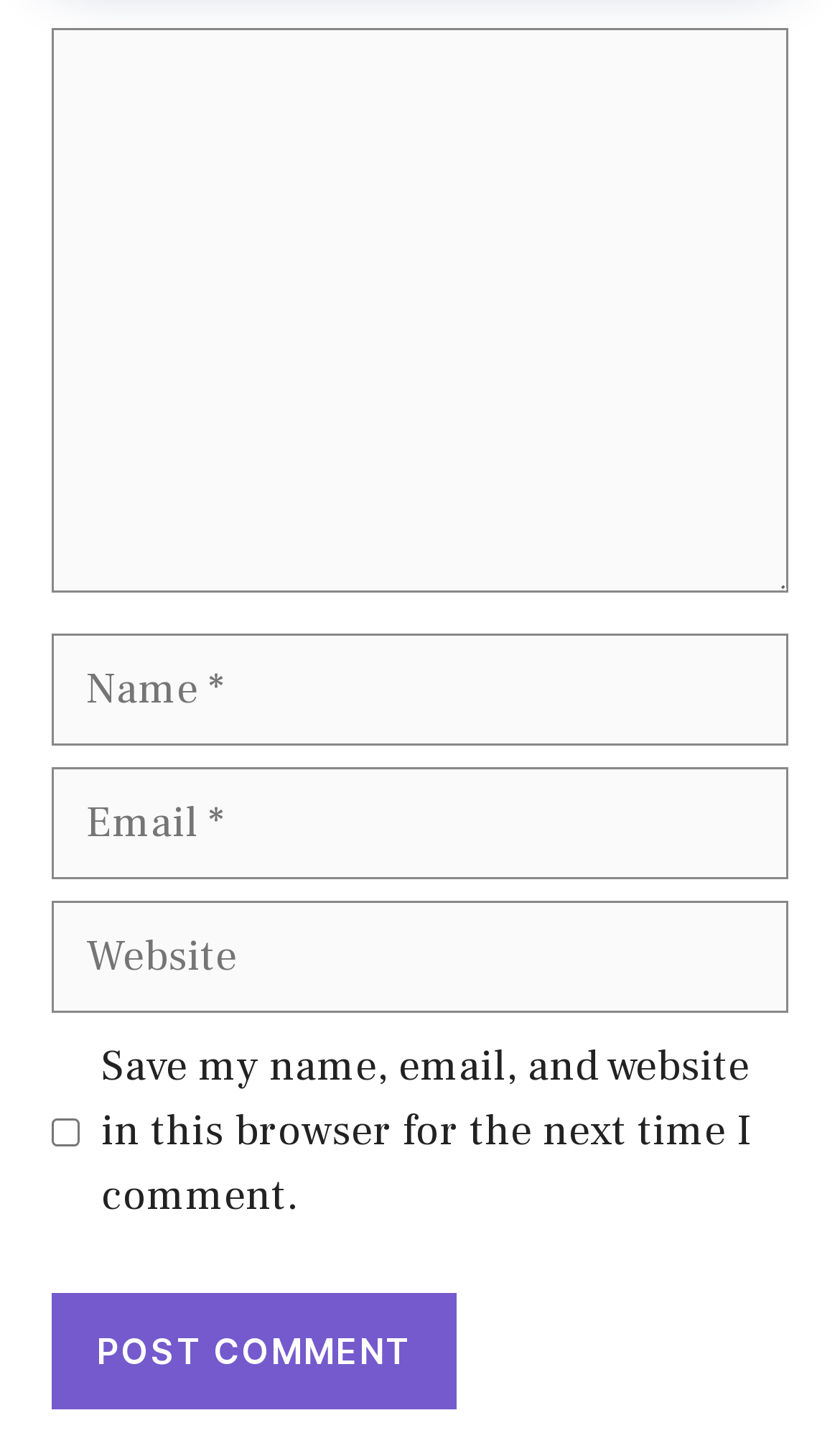Provide a one-word or short-phrase response to the question:
What is the purpose of the checkbox?

Save comment info